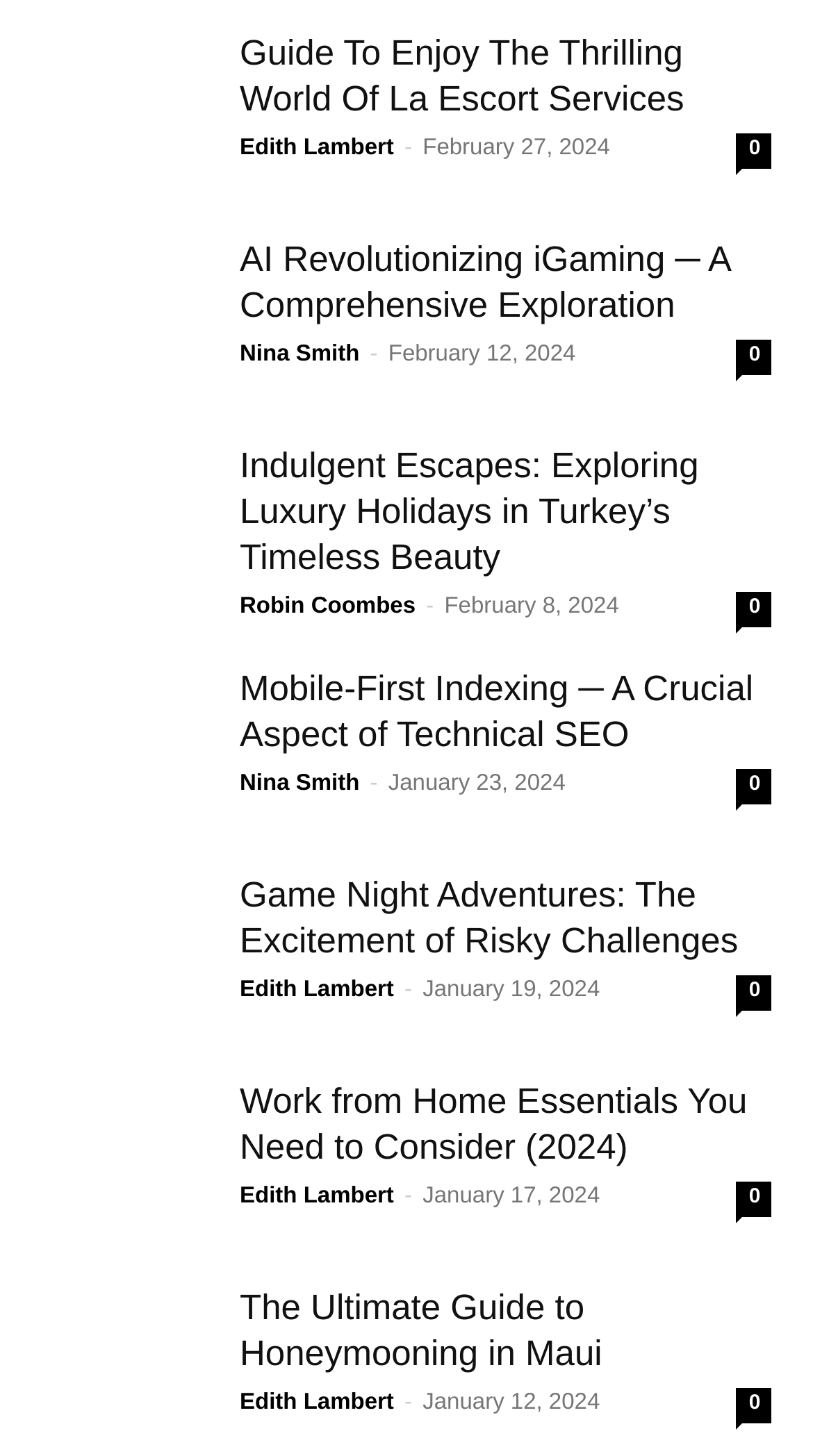What is the date of the third article? Examine the screenshot and reply using just one word or a brief phrase.

February 8, 2024